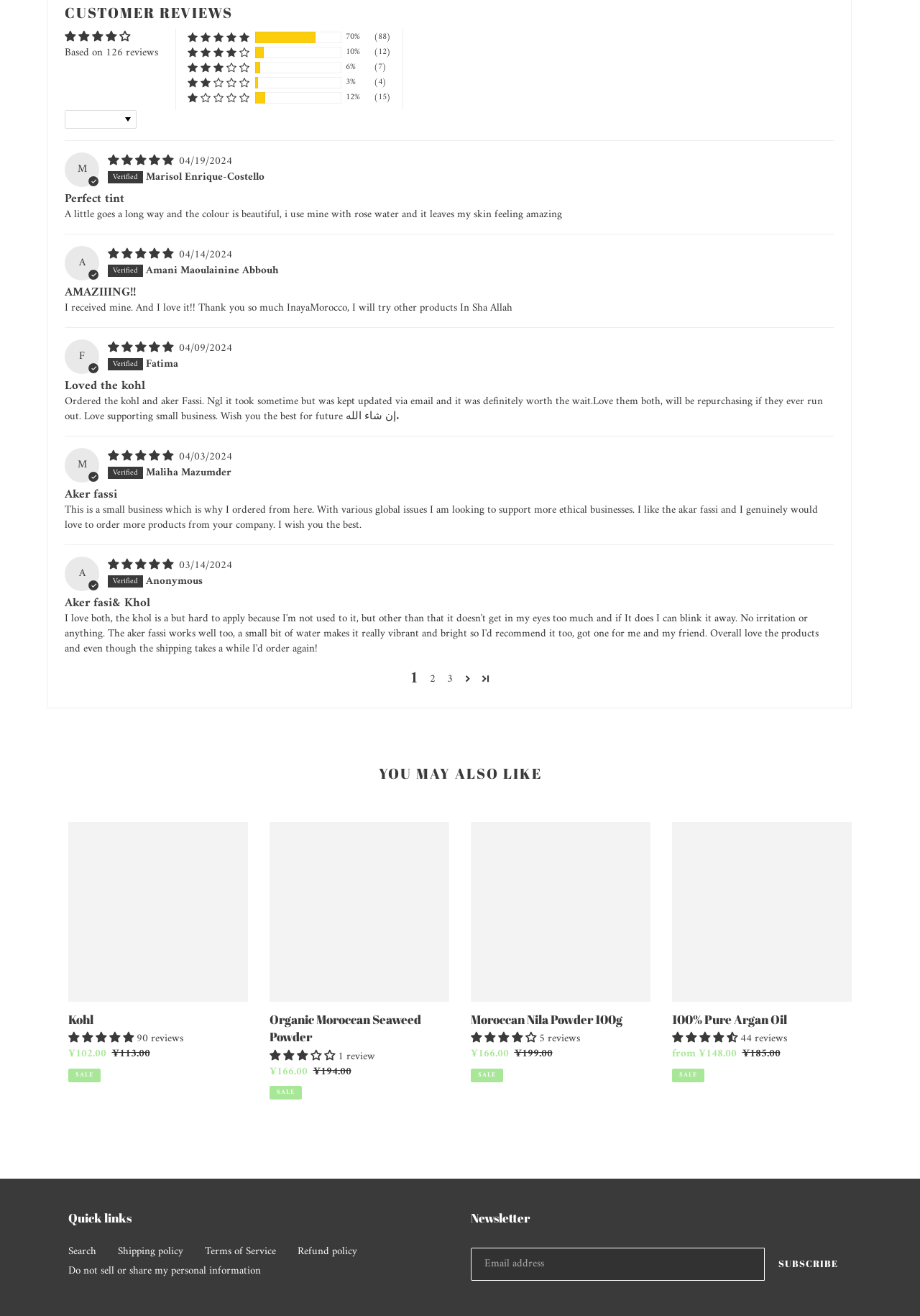Provide a one-word or one-phrase answer to the question:
What is the average rating of the product?

4.22 stars